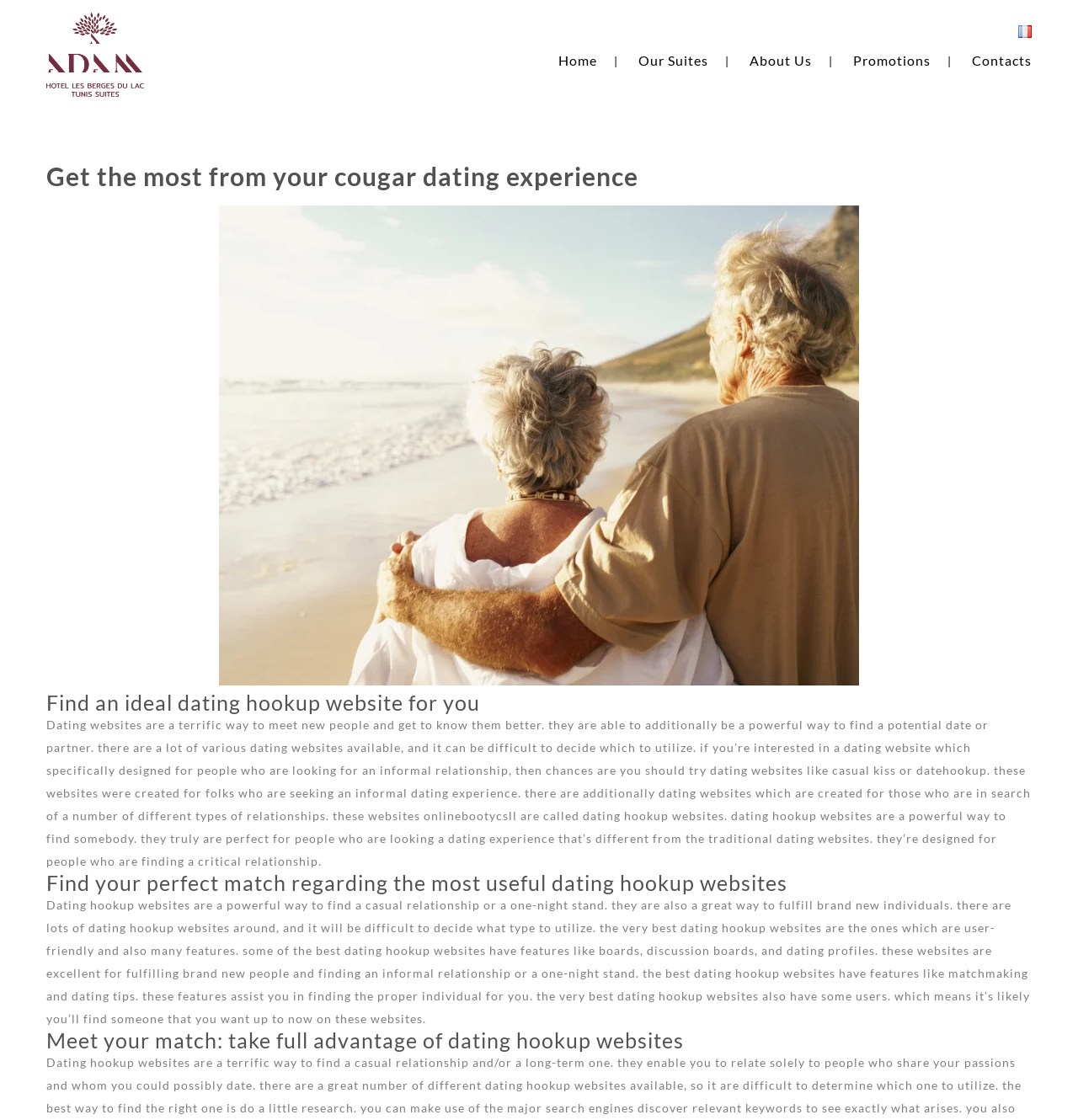Explain the contents of the webpage comprehensively.

The webpage is about dating hookup websites, specifically focusing on cougar dating experiences. At the top, there is a navigation menu with links to "Home", "Our Suites", "About Us", "Promotions", and "Contacts", all aligned horizontally. To the right of the navigation menu, there is a link to "Français" with a corresponding flag icon.

Below the navigation menu, there is a large heading that reads "Get the most from your cougar dating experience". Next to this heading, there is a large image that takes up most of the width of the page.

Further down, there is another heading that reads "Find an ideal dating hookup website for you". Below this heading, there is a block of text that discusses the benefits of using dating websites, including finding a potential date or partner, and the difficulty of choosing the right website. The text also mentions specific websites, such as Casual Kiss and DateHookup, which are designed for people looking for informal relationships.

To the right of this text, there is a link to "onlinebootycsll". Below the text, there is another block of text that continues the discussion of dating hookup websites, highlighting their benefits and features, such as boards, discussion boards, and dating profiles.

The webpage also features two more headings: "Find your perfect match regarding the most useful dating hookup websites" and "Meet your match: take full advantage of dating hookup websites". These headings are followed by more text that provides advice and information on using dating hookup websites to find a casual relationship or a one-night stand.